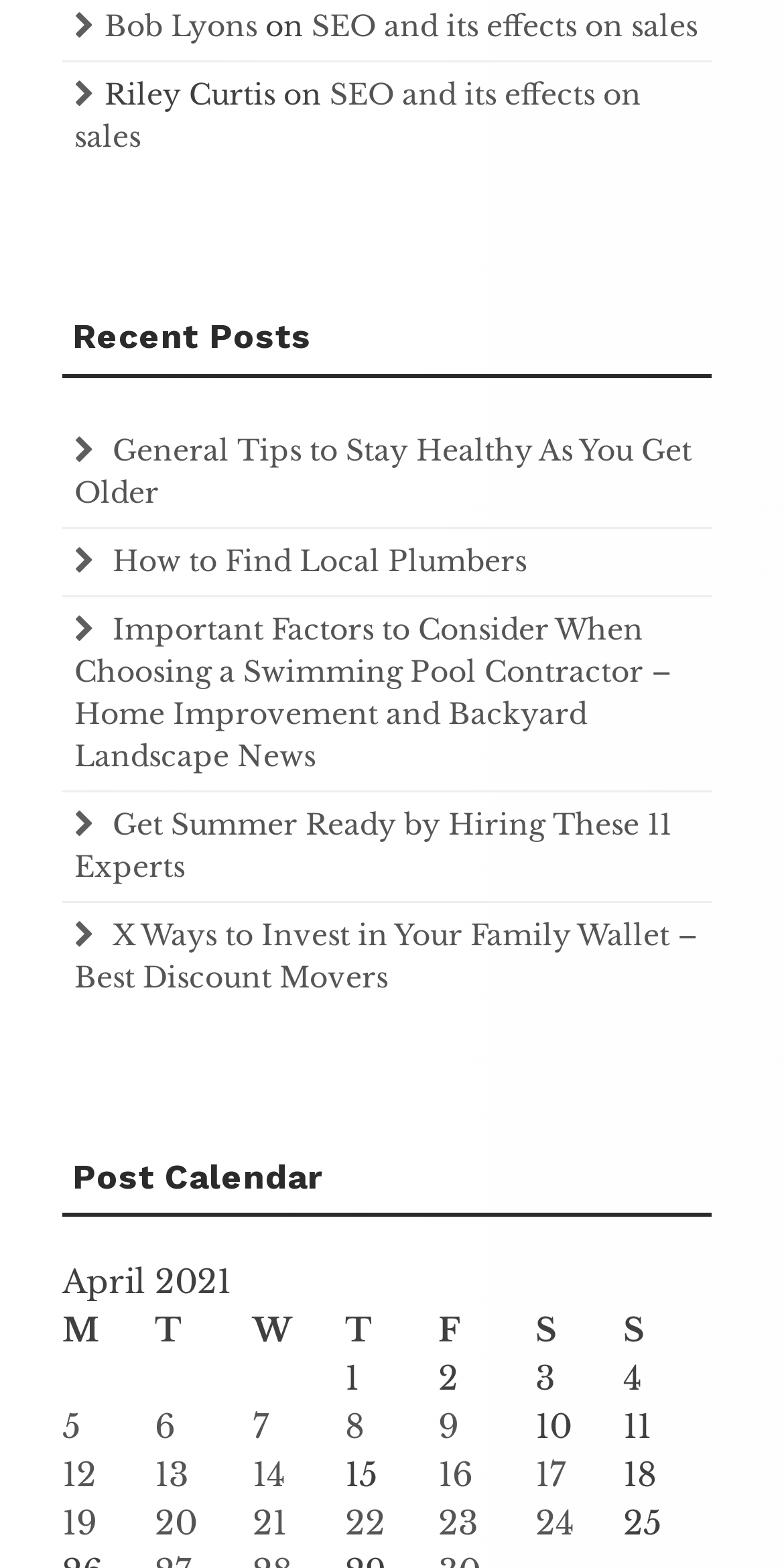Pinpoint the bounding box coordinates of the area that should be clicked to complete the following instruction: "Explore Finance news". The coordinates must be given as four float numbers between 0 and 1, i.e., [left, top, right, bottom].

None